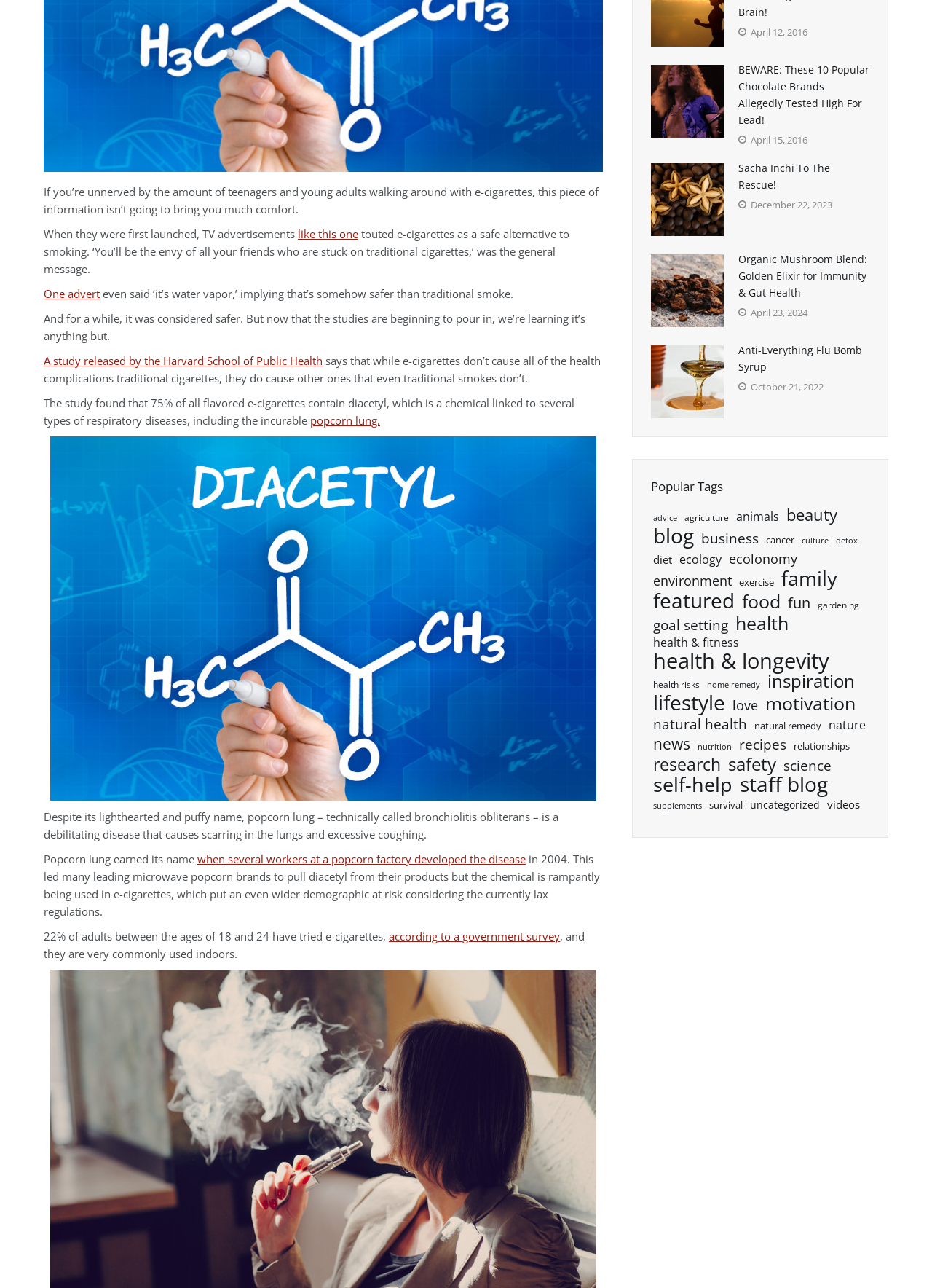Please determine the bounding box coordinates, formatted as (top-left x, top-left y, bottom-right x, bottom-right y), with all values as floating point numbers between 0 and 1. Identify the bounding box of the region described as: Buy on Amazon (Workbooks)

None